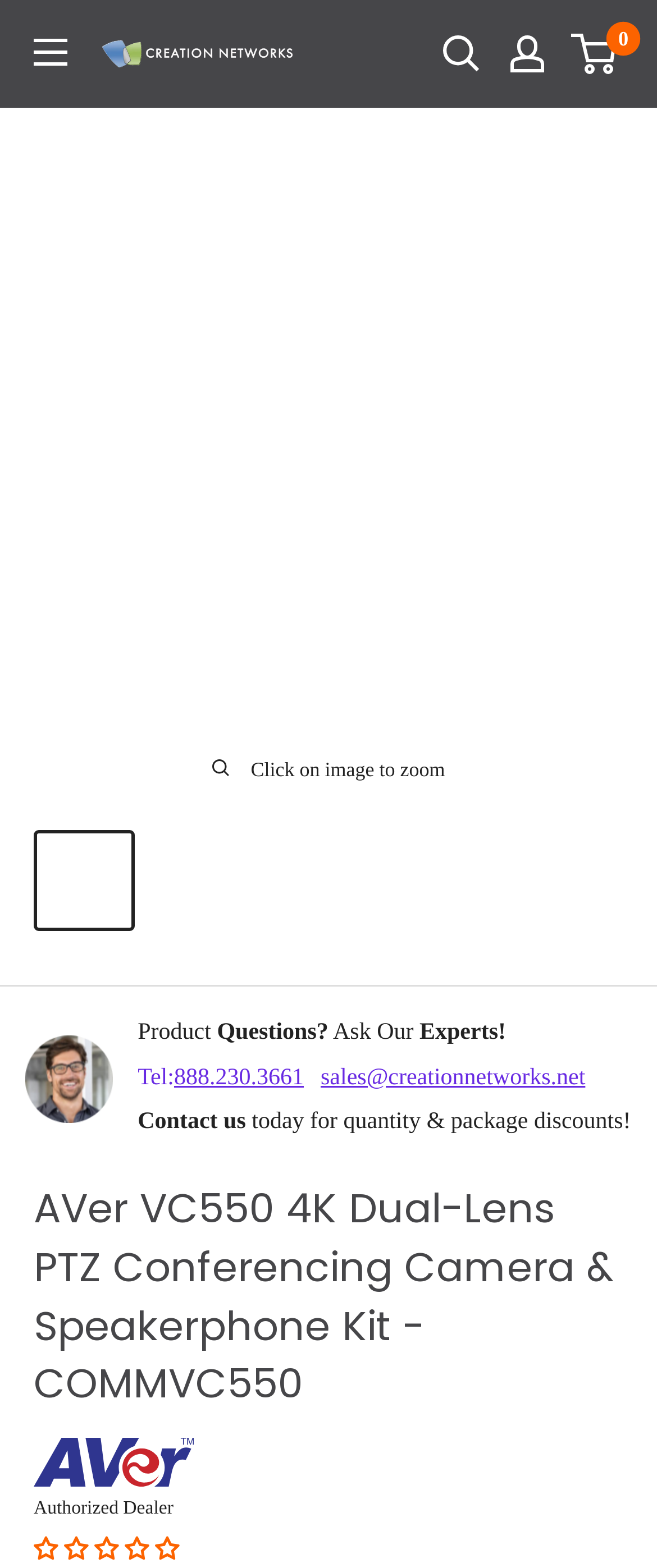Can you find the bounding box coordinates for the element to click on to achieve the instruction: "Contact us"?

[0.21, 0.707, 0.383, 0.723]